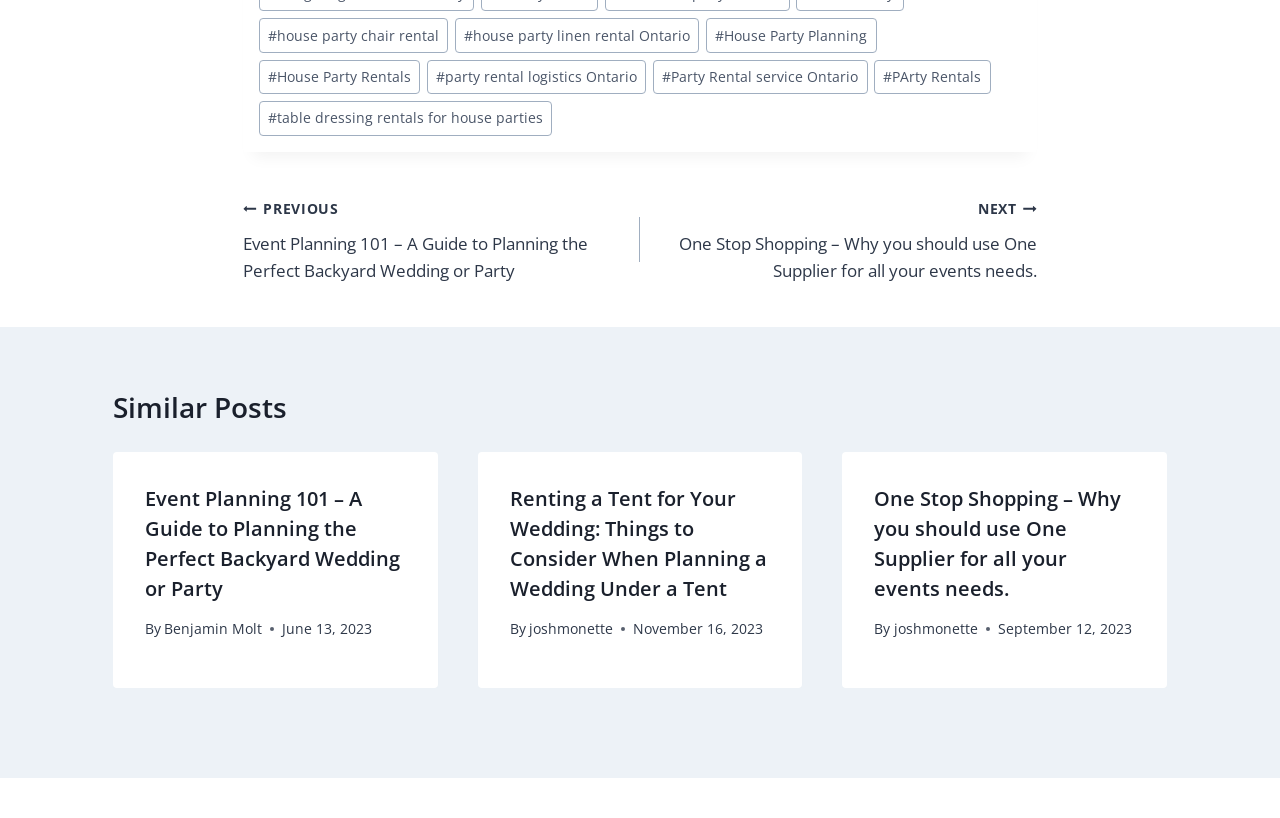Refer to the image and answer the question with as much detail as possible: Who is the author of the second similar post?

The second similar post has a 'By' label followed by the name 'joshmonette', which indicates that joshmonette is the author of the post.